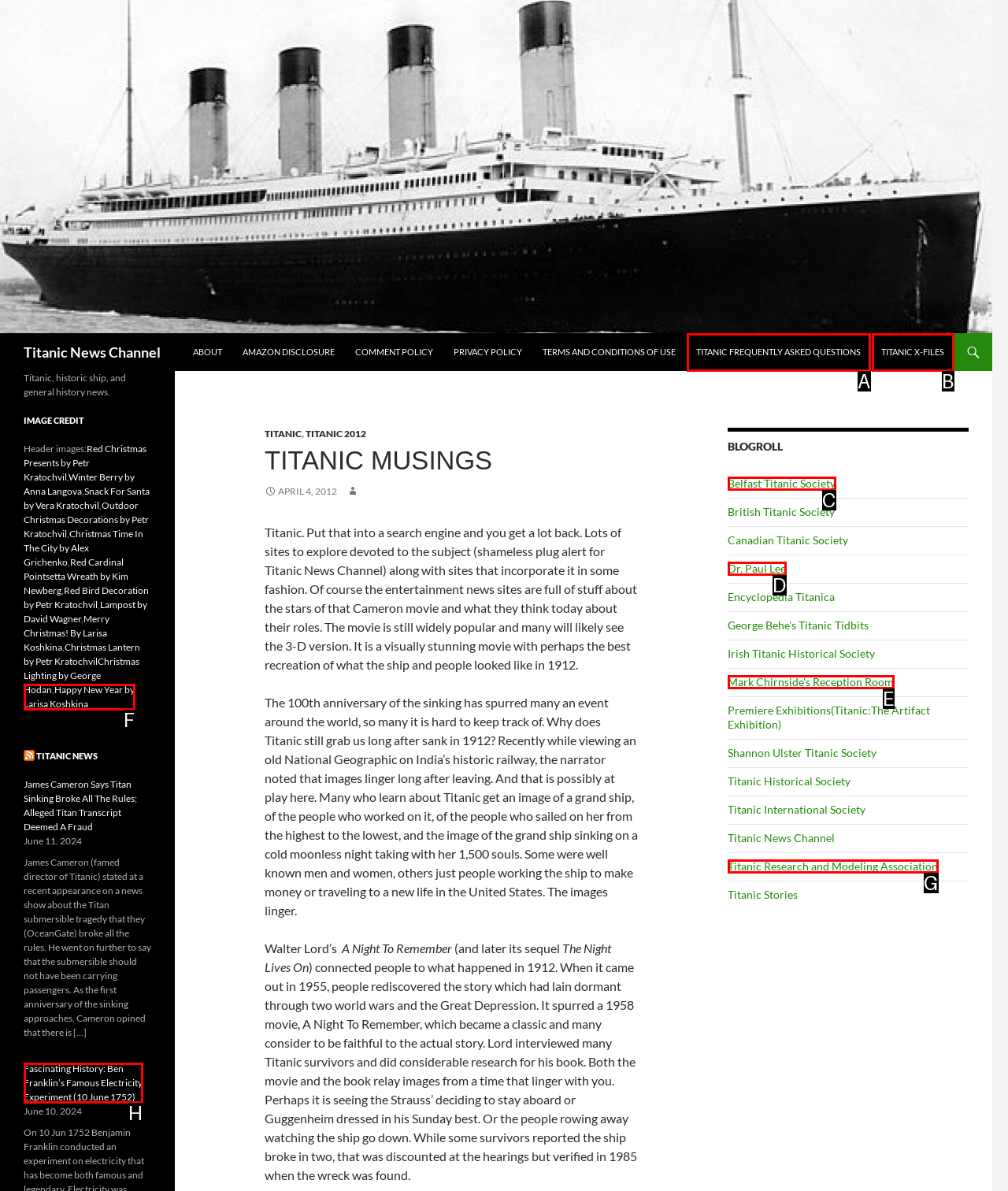From the options presented, which lettered element matches this description: Titanic Frequently Asked Questions
Reply solely with the letter of the matching option.

A